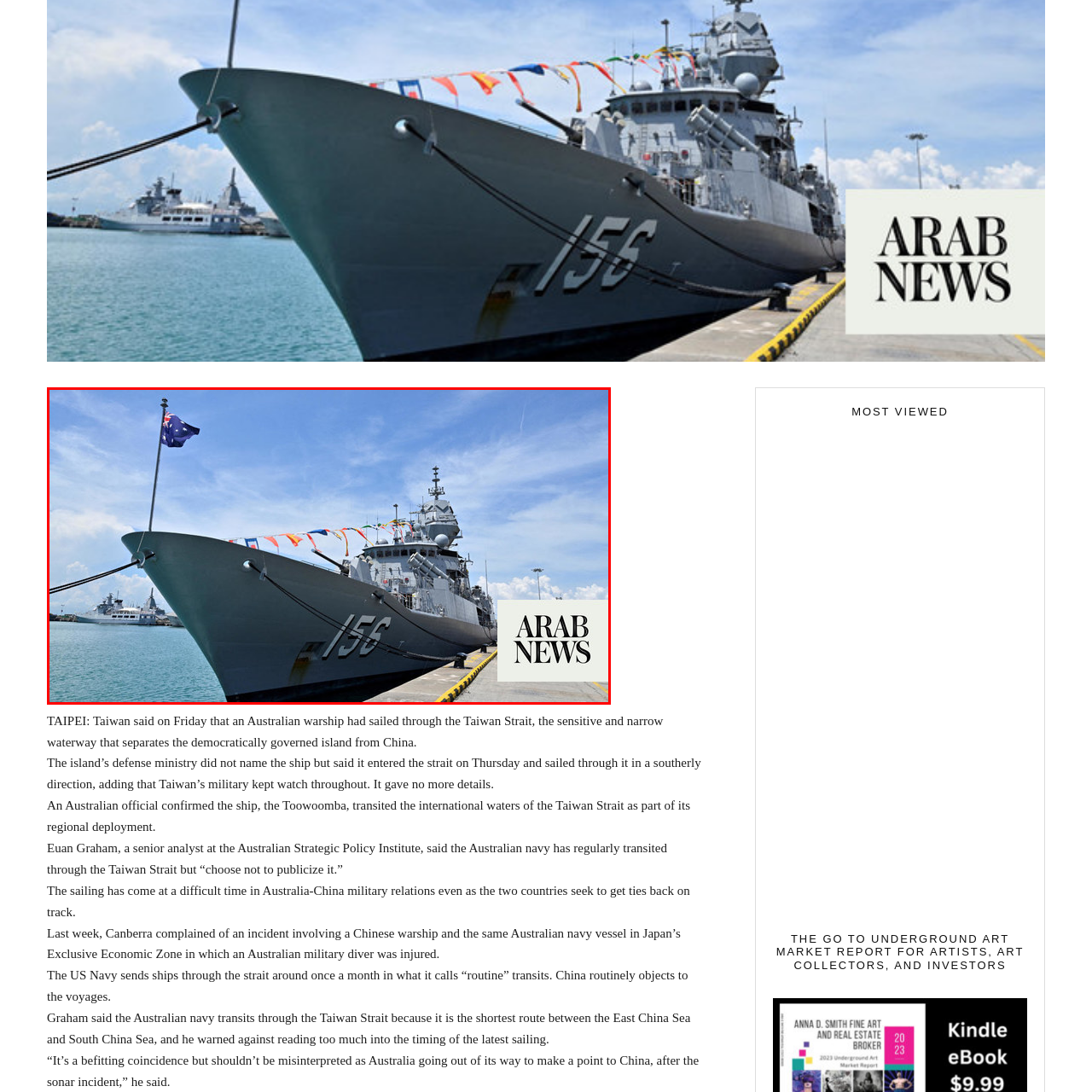What is the color of the sky in the image?
Observe the image marked by the red bounding box and generate a detailed answer to the question.

The color of the sky can be determined by analyzing the visual description provided in the caption. The caption states that the flags are 'fluttering against a clear blue sky', which indicates that the sky is blue in color.